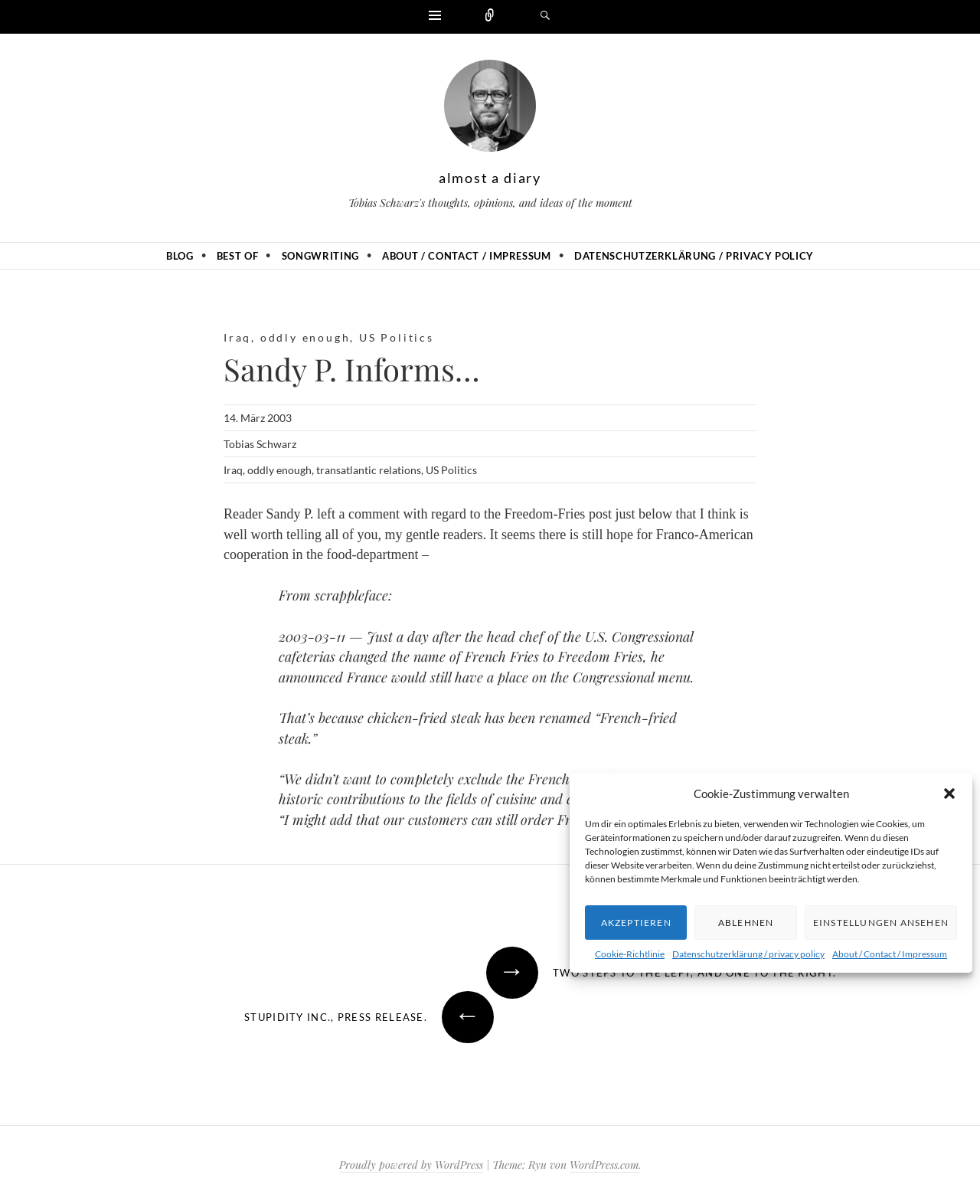Please specify the bounding box coordinates of the clickable region necessary for completing the following instruction: "Go to the 'BLOG' page". The coordinates must consist of four float numbers between 0 and 1, i.e., [left, top, right, bottom].

[0.162, 0.202, 0.205, 0.223]